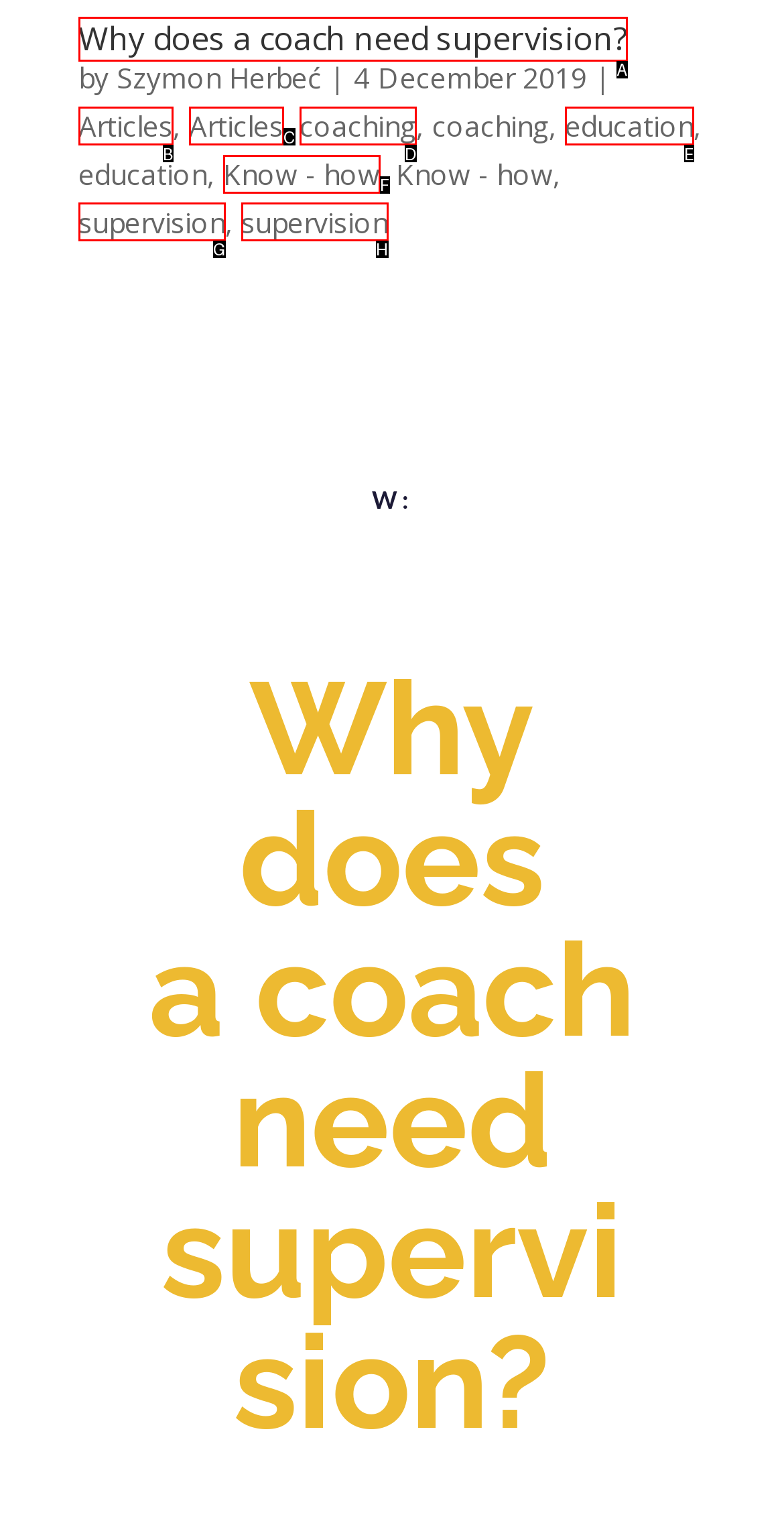Using the provided description: Know - how, select the most fitting option and return its letter directly from the choices.

F